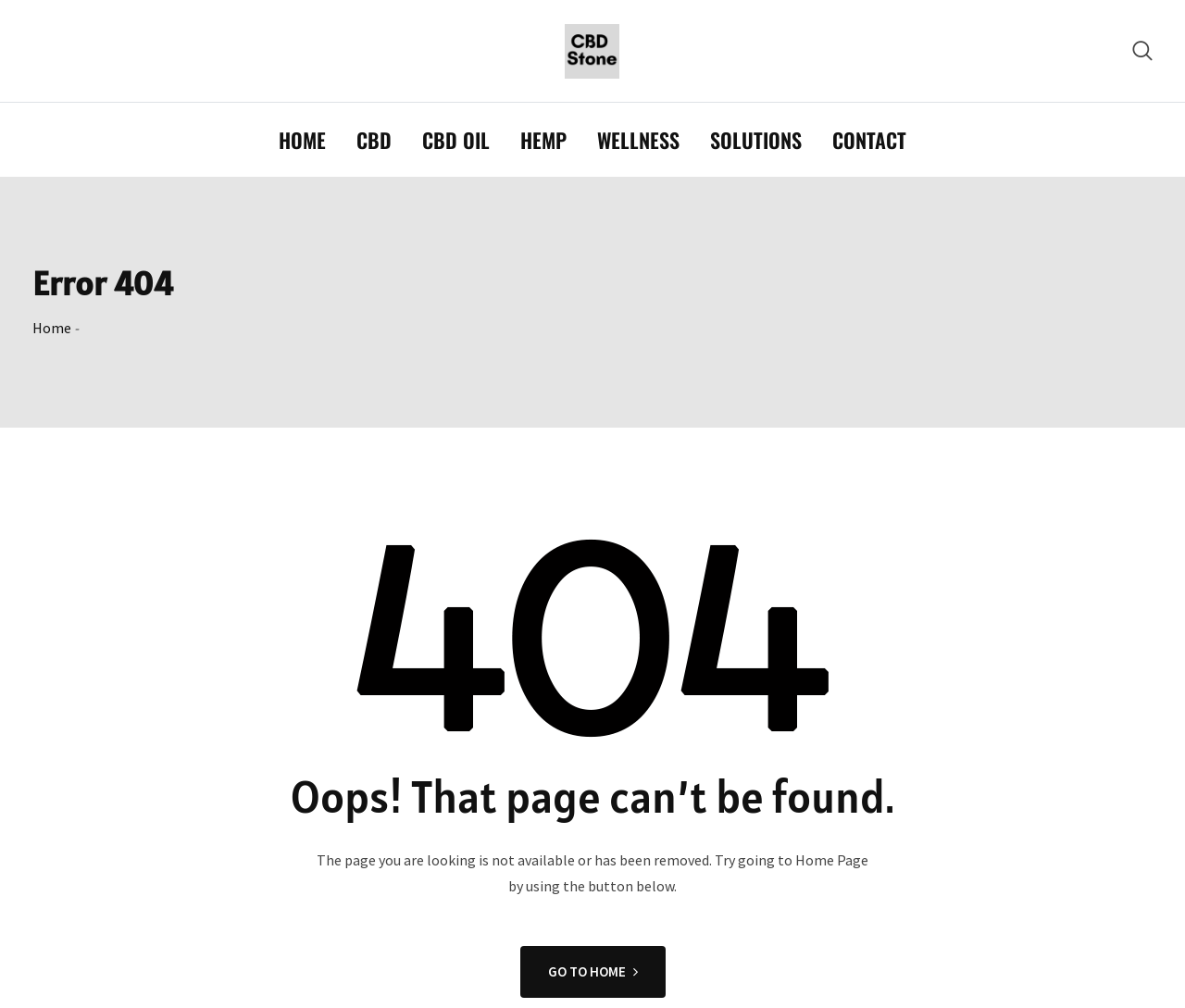Give the bounding box coordinates for this UI element: "Home". The coordinates should be four float numbers between 0 and 1, arranged as [left, top, right, bottom].

[0.027, 0.316, 0.06, 0.335]